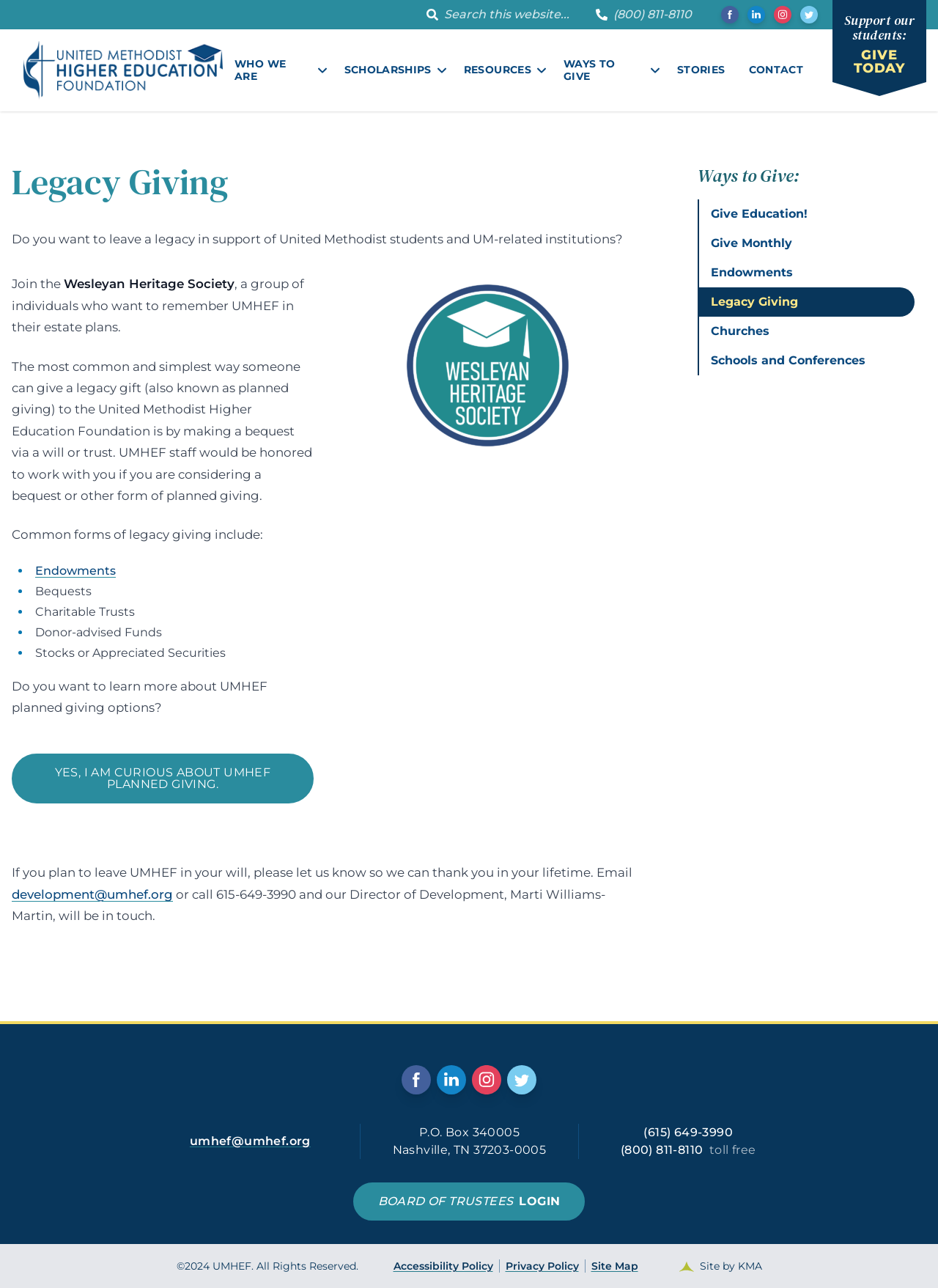Find the bounding box coordinates of the area to click in order to follow the instruction: "Give today".

[0.888, 0.0, 0.988, 0.064]